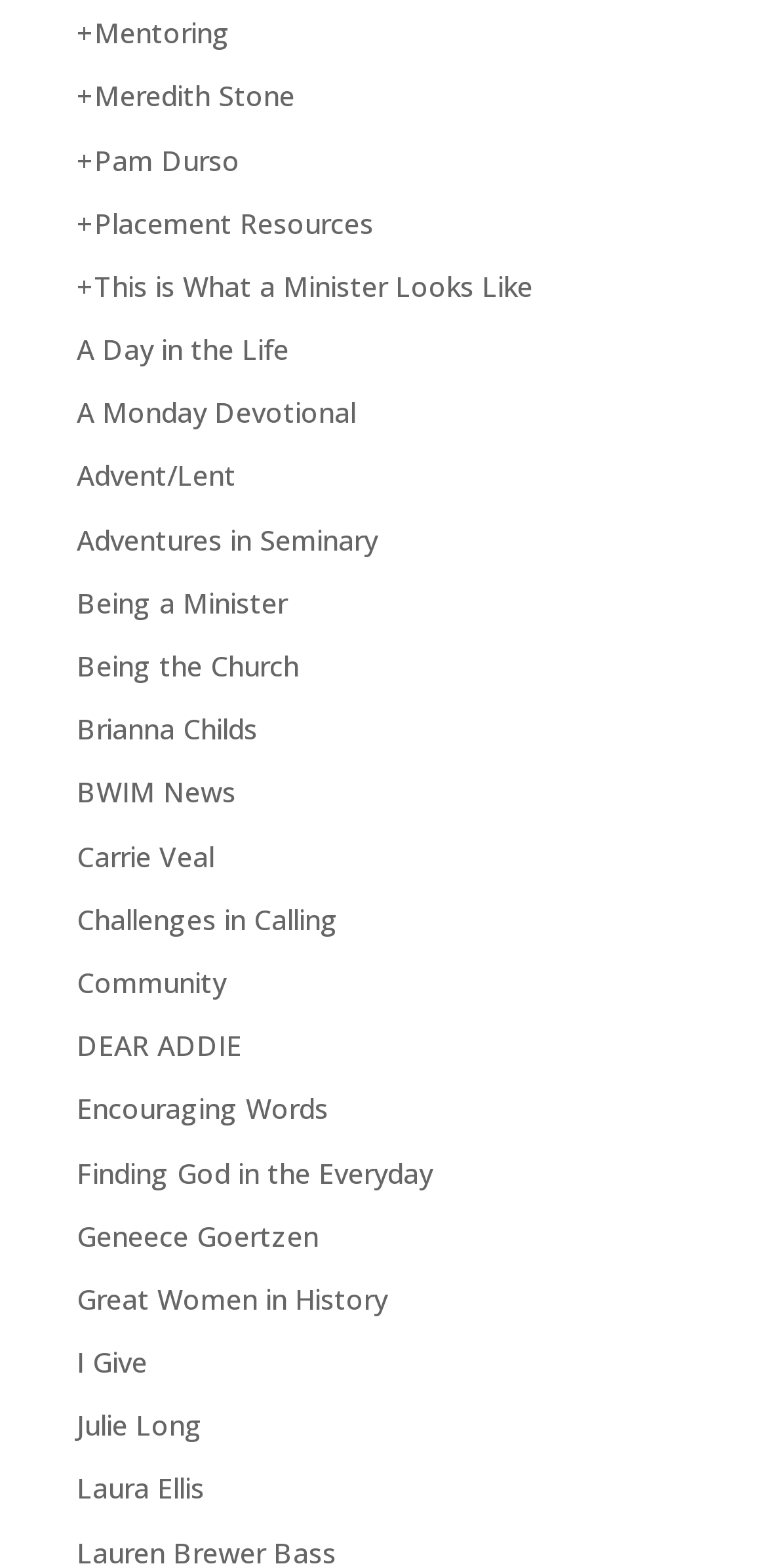Show me the bounding box coordinates of the clickable region to achieve the task as per the instruction: "Check out I Give".

[0.1, 0.857, 0.192, 0.881]